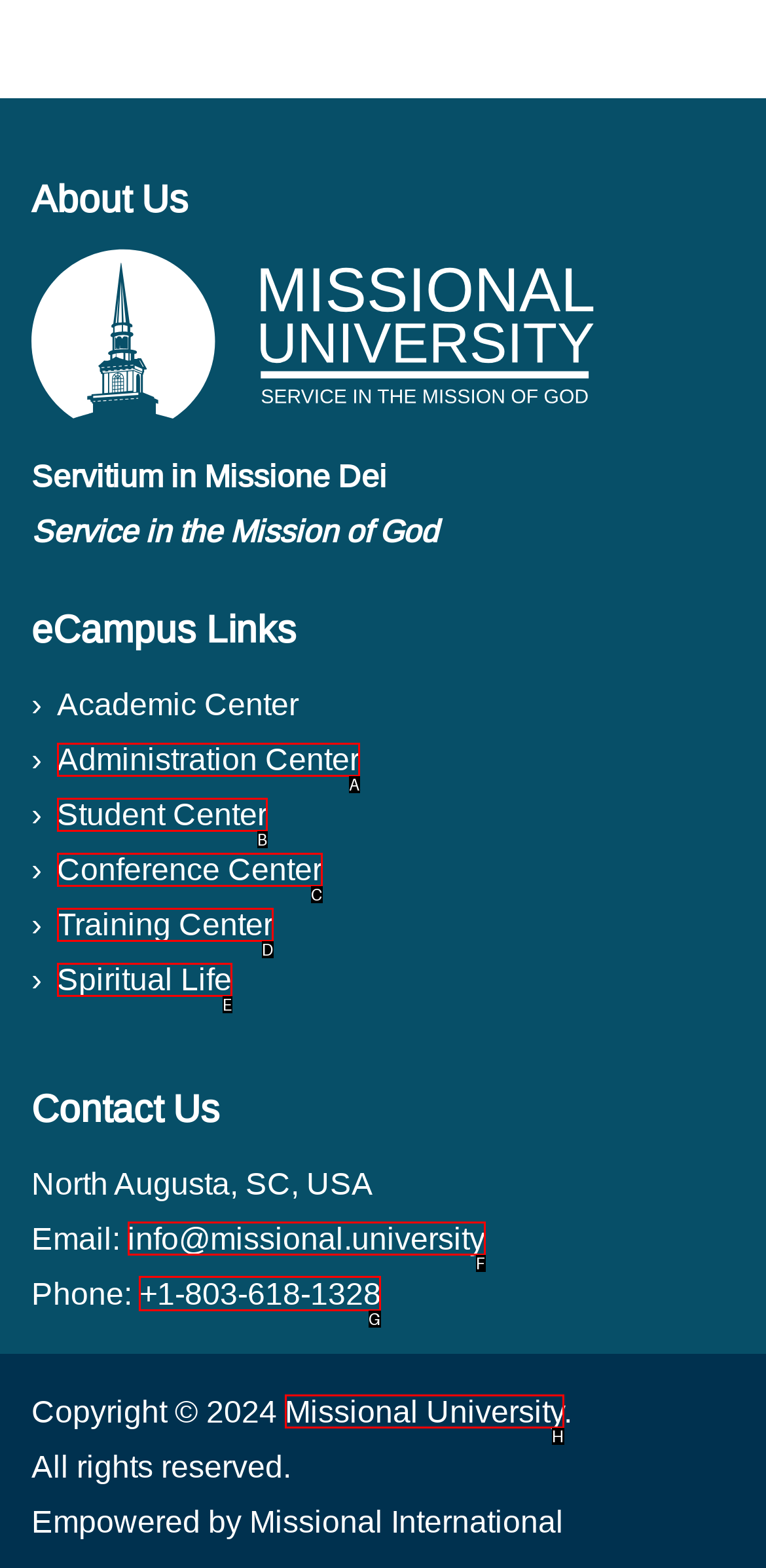Based on the choices marked in the screenshot, which letter represents the correct UI element to perform the task: Search?

None